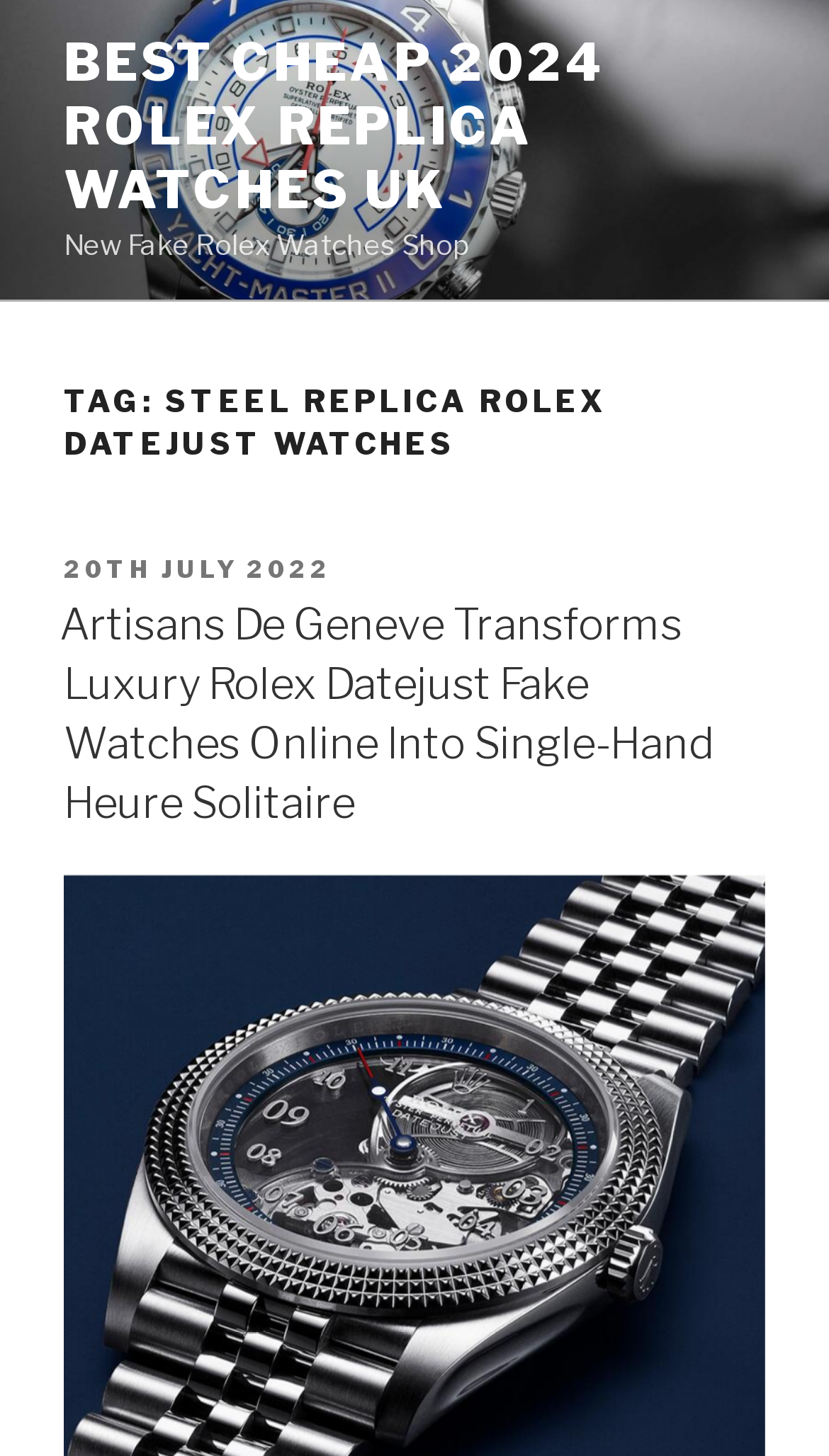Deliver a detailed narrative of the webpage's visual and textual elements.

This webpage appears to be an online store selling replica Rolex watches. At the top, there is a prominent link "BEST CHEAP 2024 ROLEX REPLICA WATCHES UK" that takes center stage. Below it, a brief title "New Fake Rolex Watches Shop" is displayed. 

Further down, a heading "TAG: STEEL REPLICA ROLEX DATEJUST WATCHES" is situated, which seems to be a category or tag for the watches being sold. Underneath this heading, there is a section with a "POSTED ON" label, followed by a link "20TH JULY 2022" that indicates the date of a post or article. 

Next to the date, a longer heading "Artisans De Geneve Transforms Luxury Rolex Datejust Fake Watches Online Into Single-Hand Heure Solaire" is positioned, which appears to be the title of an article or blog post. This heading is also a link, suggesting that it can be clicked to read the full article.